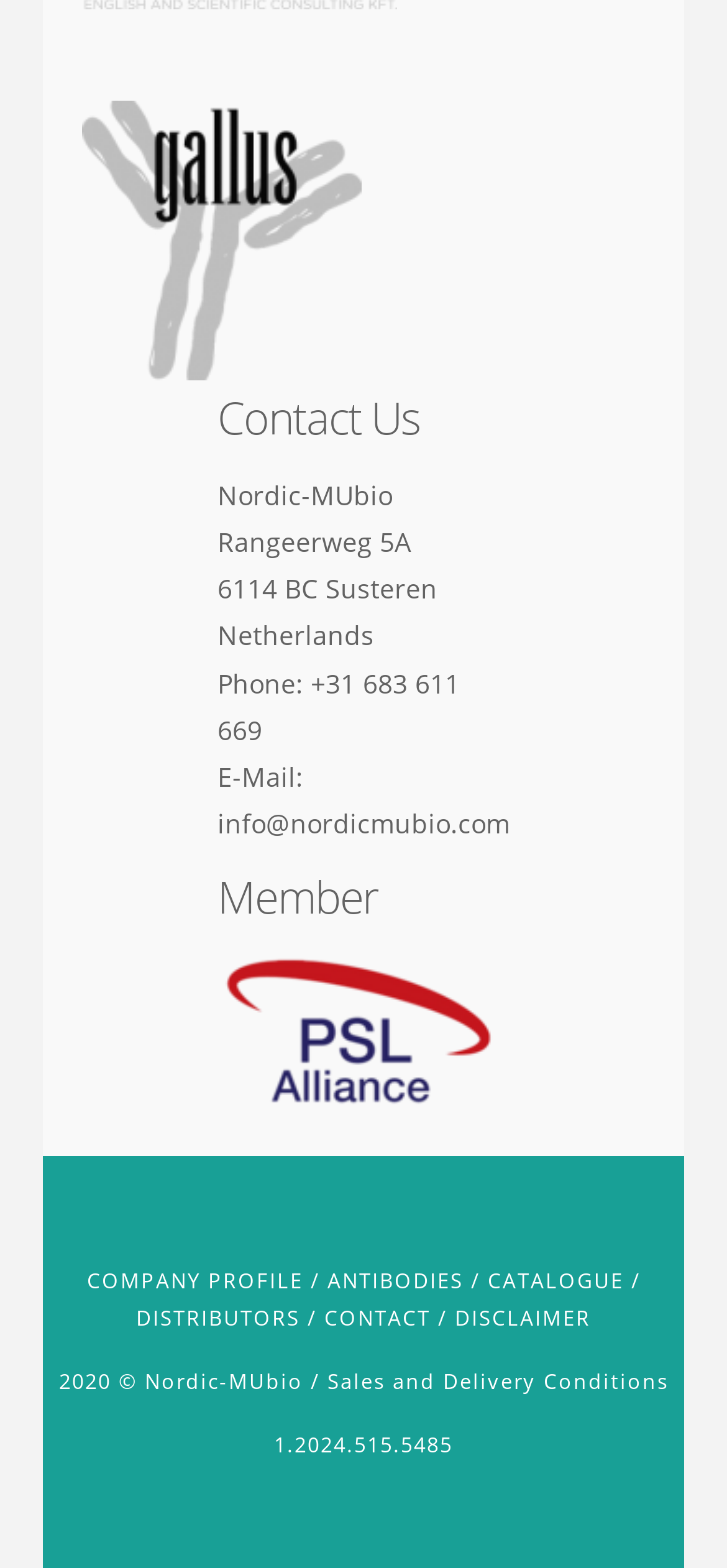Find the bounding box coordinates for the HTML element described as: "COMPANY PROFILE". The coordinates should consist of four float values between 0 and 1, i.e., [left, top, right, bottom].

[0.119, 0.805, 0.417, 0.829]